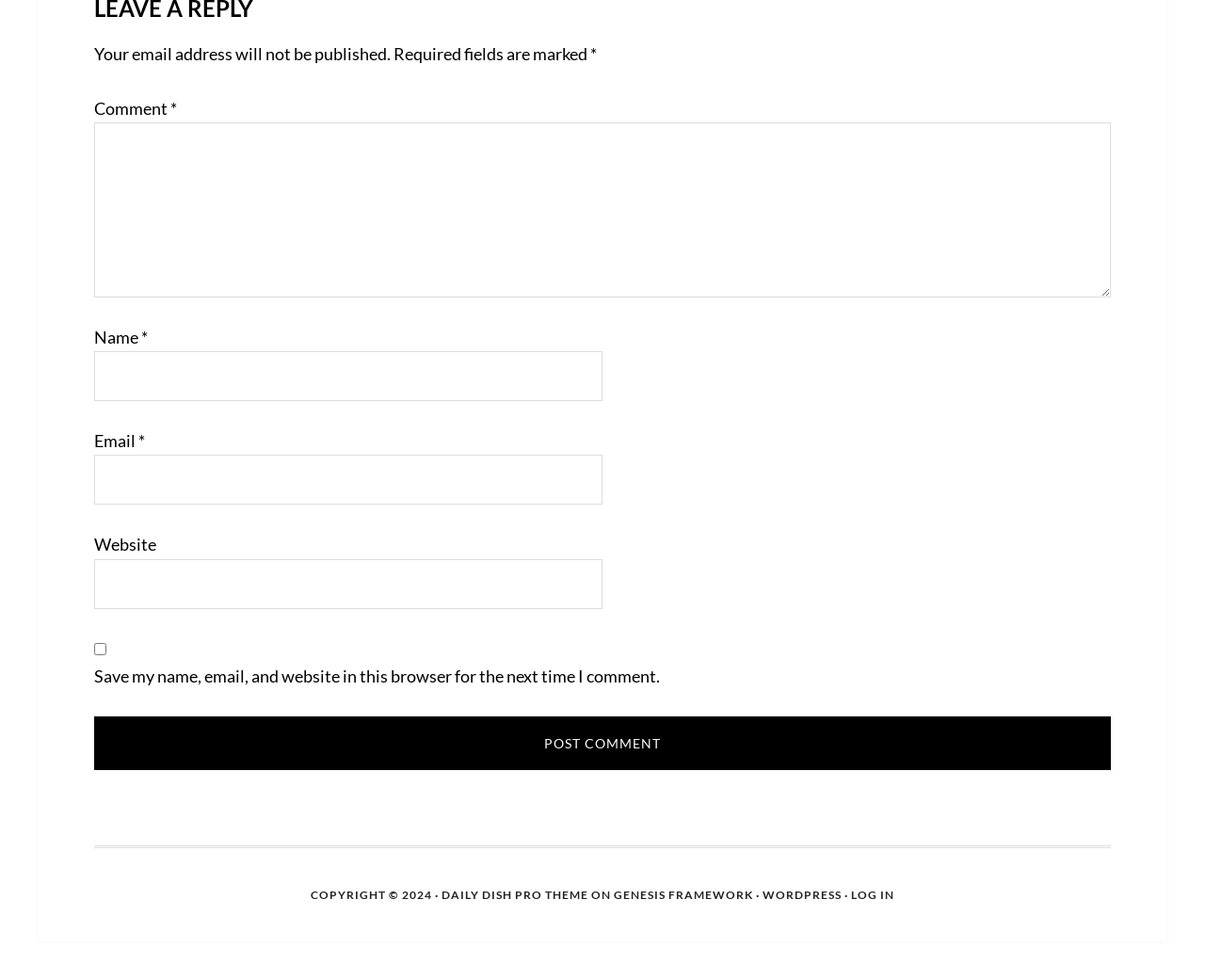Answer this question in one word or a short phrase: What is the text on the button?

Post Comment